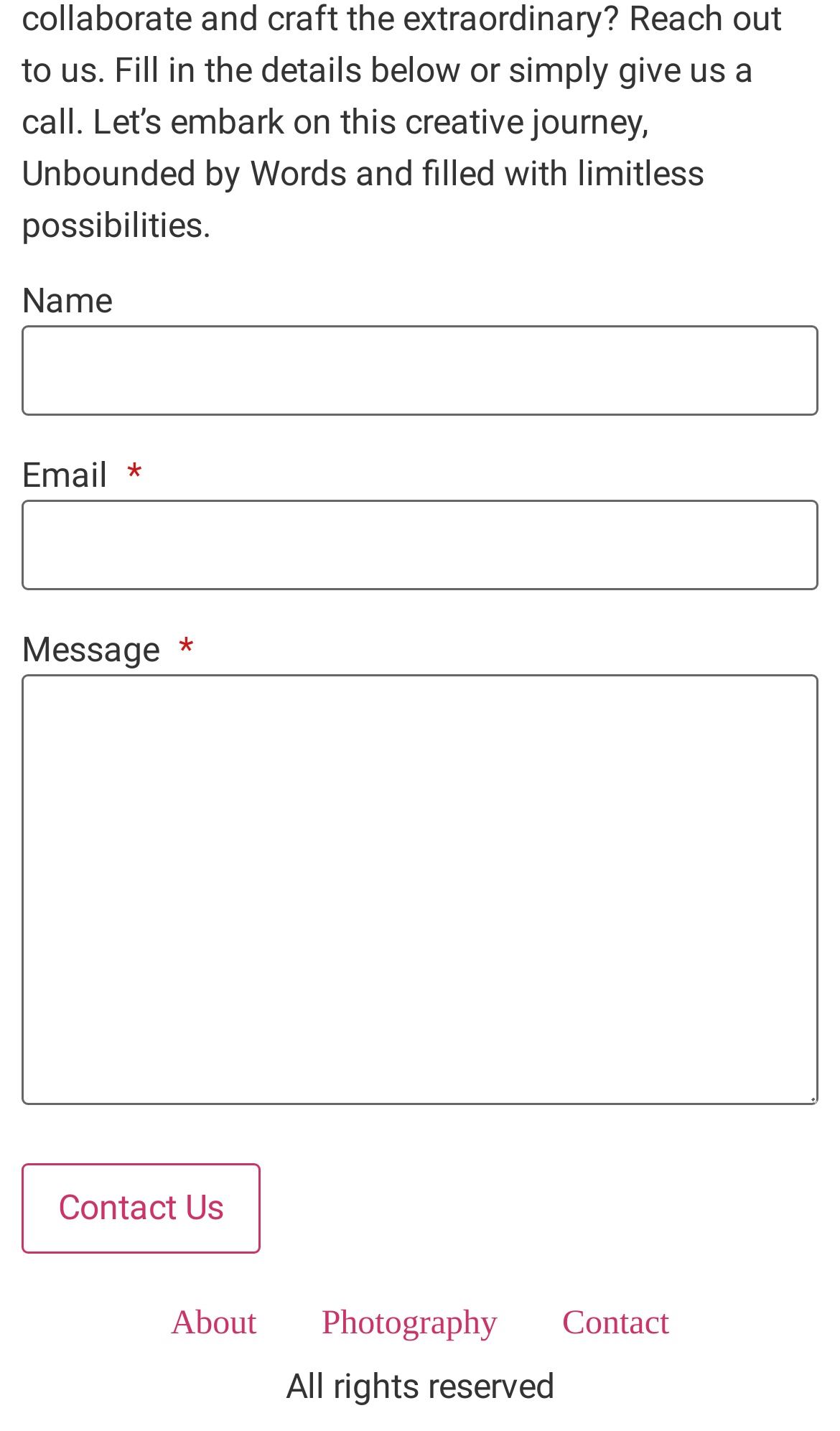Please use the details from the image to answer the following question comprehensively:
What is the purpose of the 'Contact Us' button?

The 'Contact Us' button is located below the 'Message' textbox, which suggests that it is used to send a message to the website owner or administrator. The presence of 'Name', 'Email', and 'Message' fields also supports this conclusion.